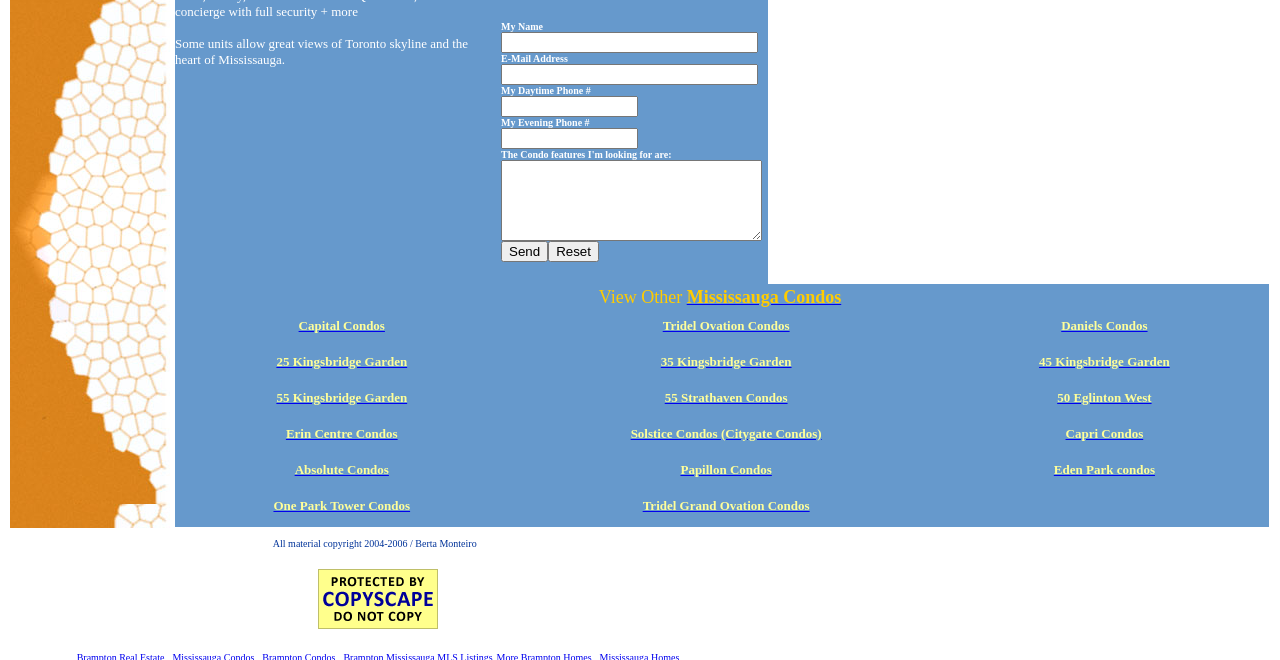Find and provide the bounding box coordinates for the UI element described with: "Tridel Grand Ovation Condos".

[0.502, 0.727, 0.633, 0.753]